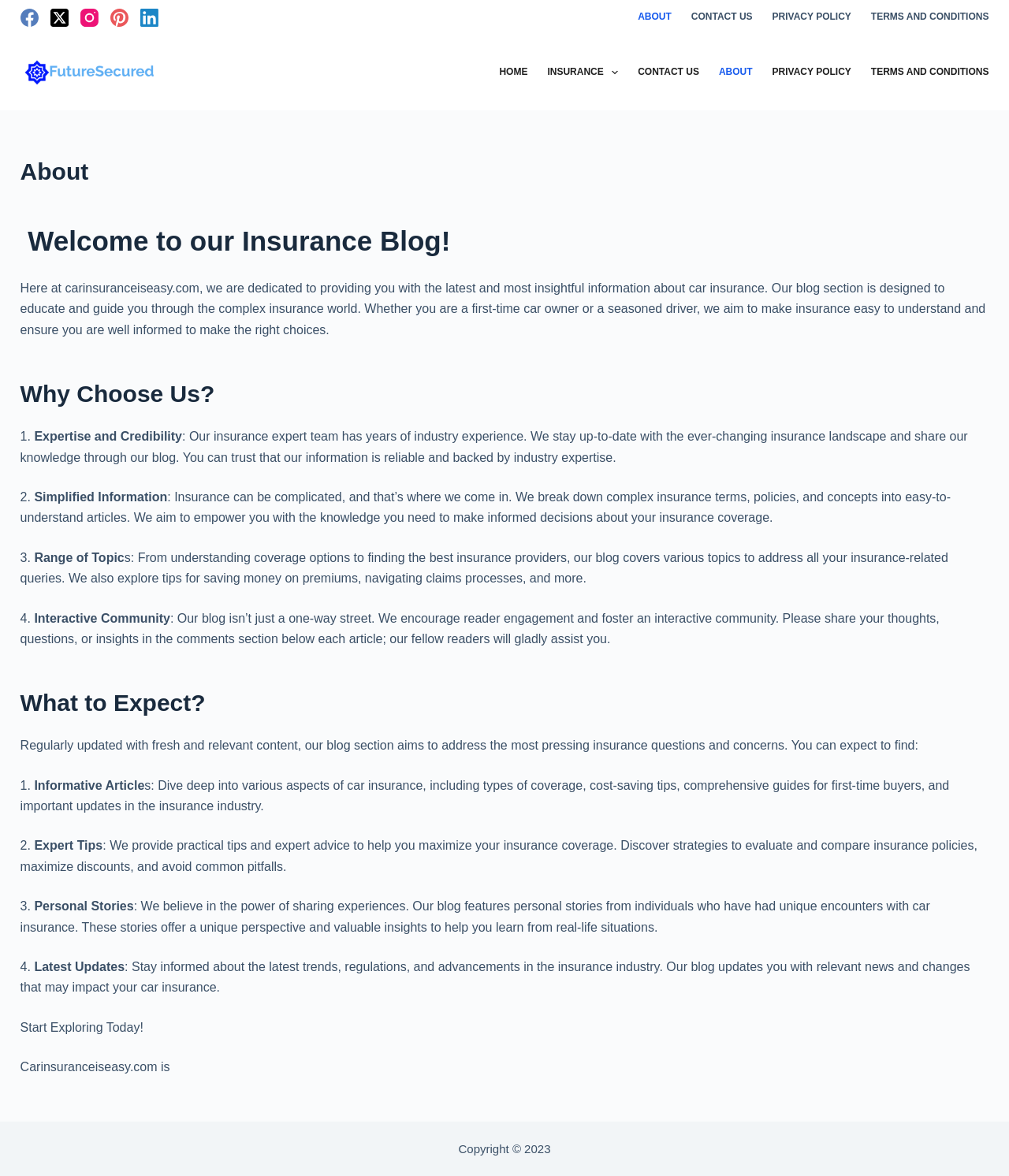Could you please study the image and provide a detailed answer to the question:
What can be expected from the blog section?

The blog section aims to address the most pressing insurance questions and concerns, and it is expected to provide informative articles, expert tips, personal stories, and latest updates.